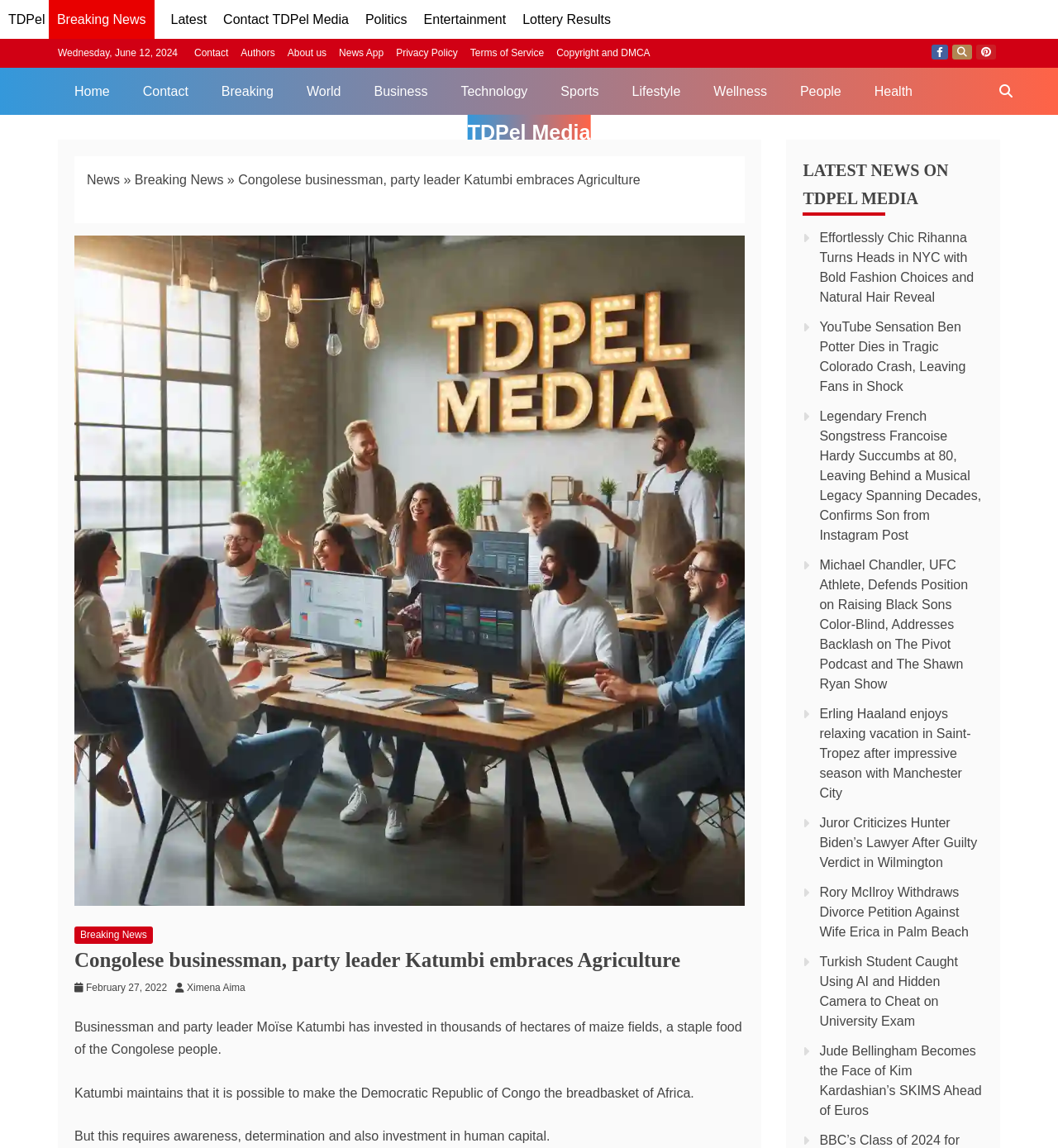Determine the bounding box of the UI component based on this description: "Terms of Service". The bounding box coordinates should be four float values between 0 and 1, i.e., [left, top, right, bottom].

[0.444, 0.041, 0.514, 0.051]